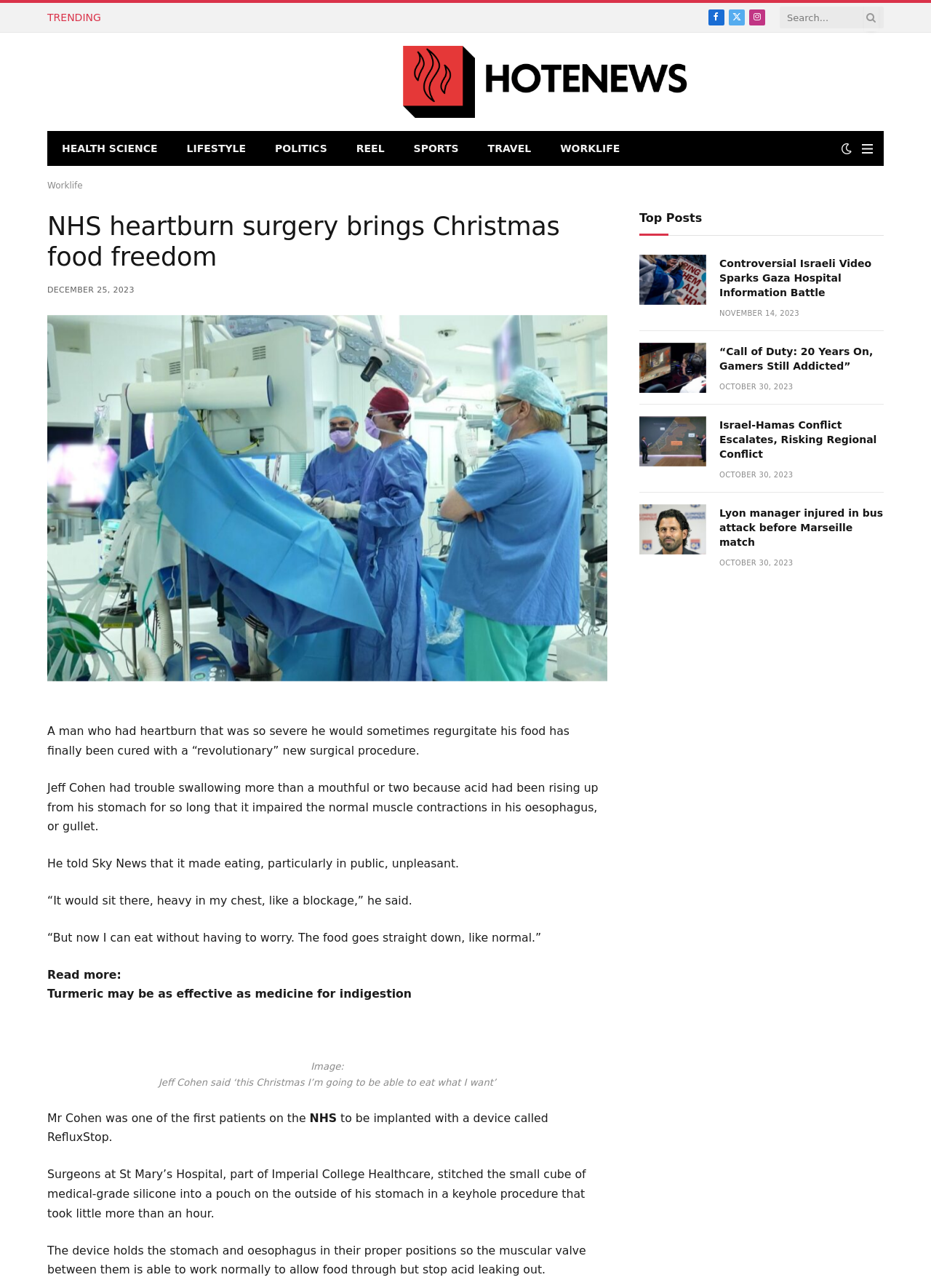Identify and generate the primary title of the webpage.

NHS heartburn surgery brings Christmas food freedom